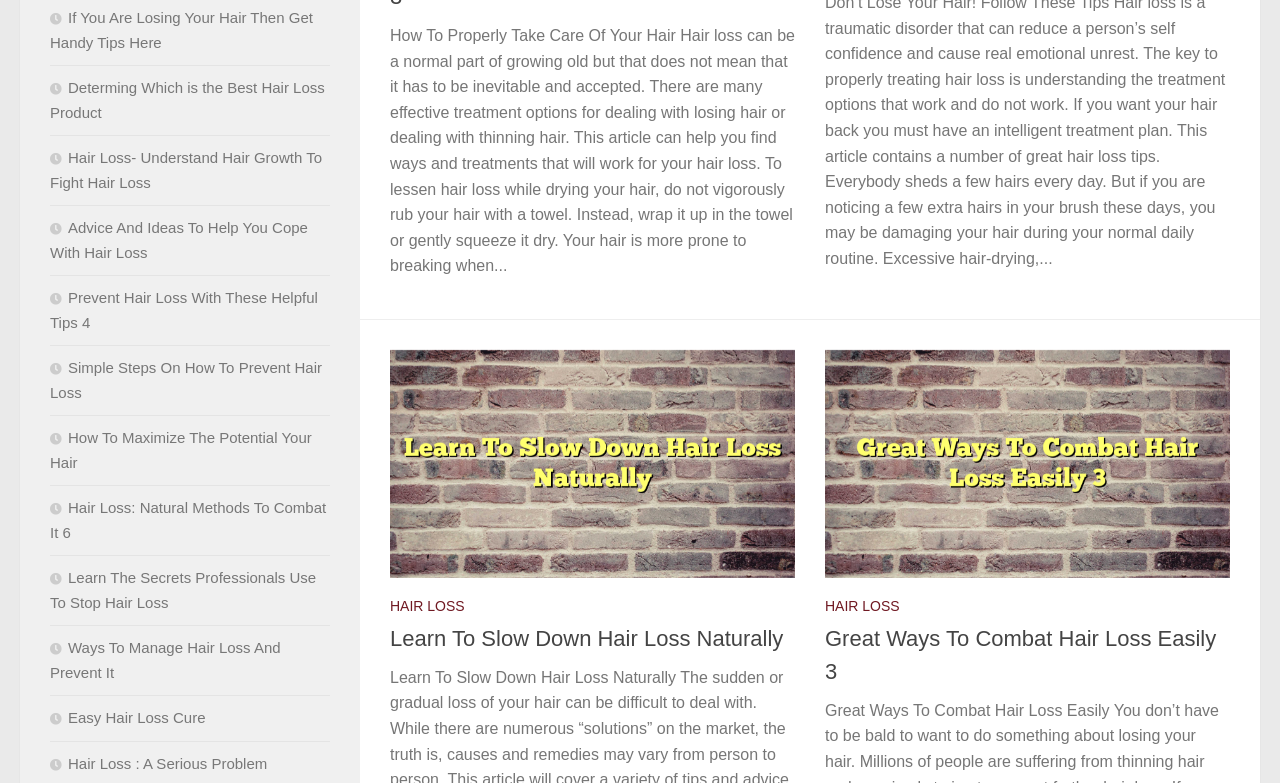What is the main topic of this webpage?
Analyze the screenshot and provide a detailed answer to the question.

Based on the content of the webpage, including the static text and the links, it is clear that the main topic of this webpage is hair loss. The webpage provides information and tips on how to deal with hair loss, slow it down, and prevent it.